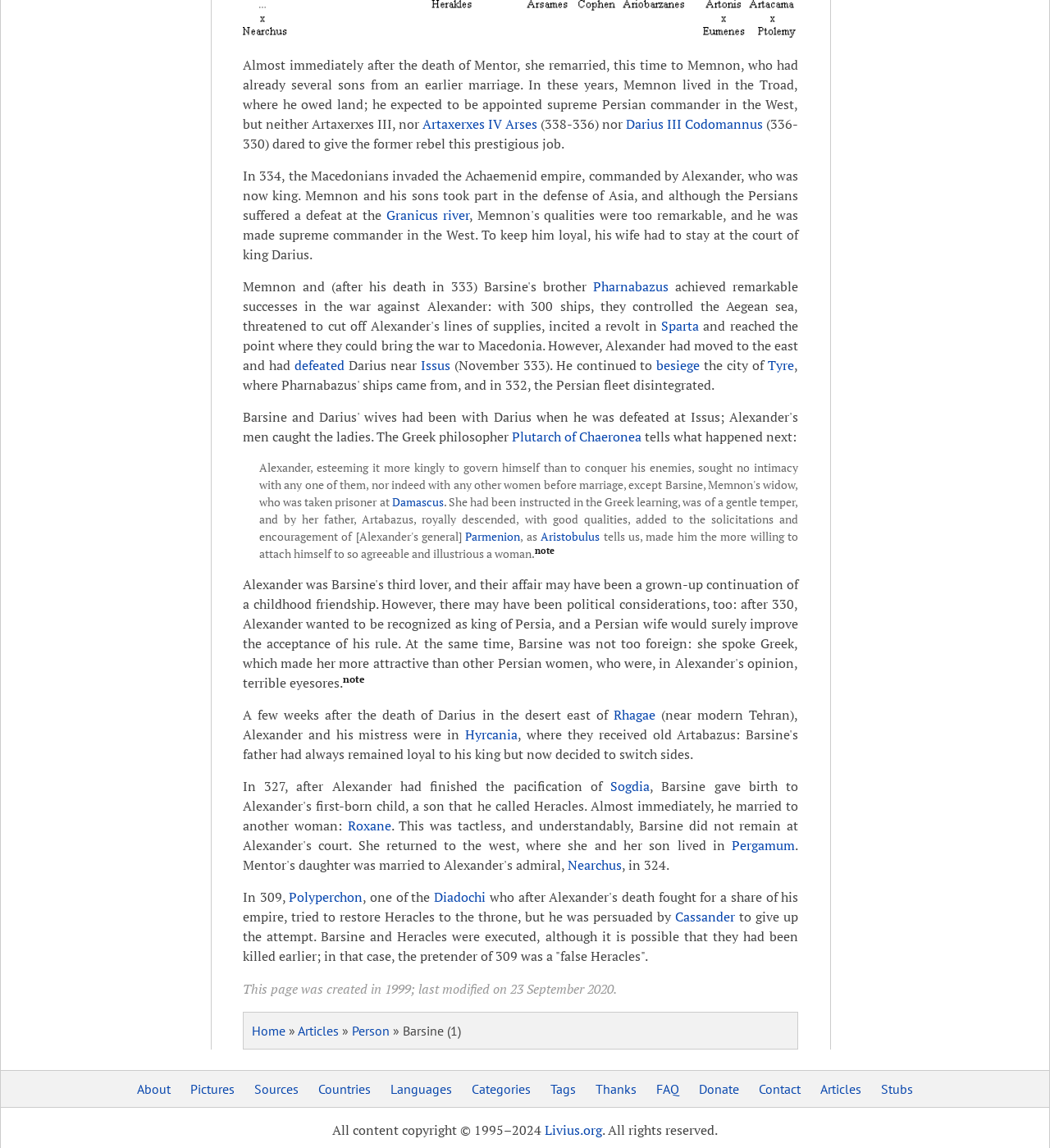Show the bounding box coordinates for the HTML element as described: "Artaxerxes IV Arses".

[0.402, 0.1, 0.512, 0.116]